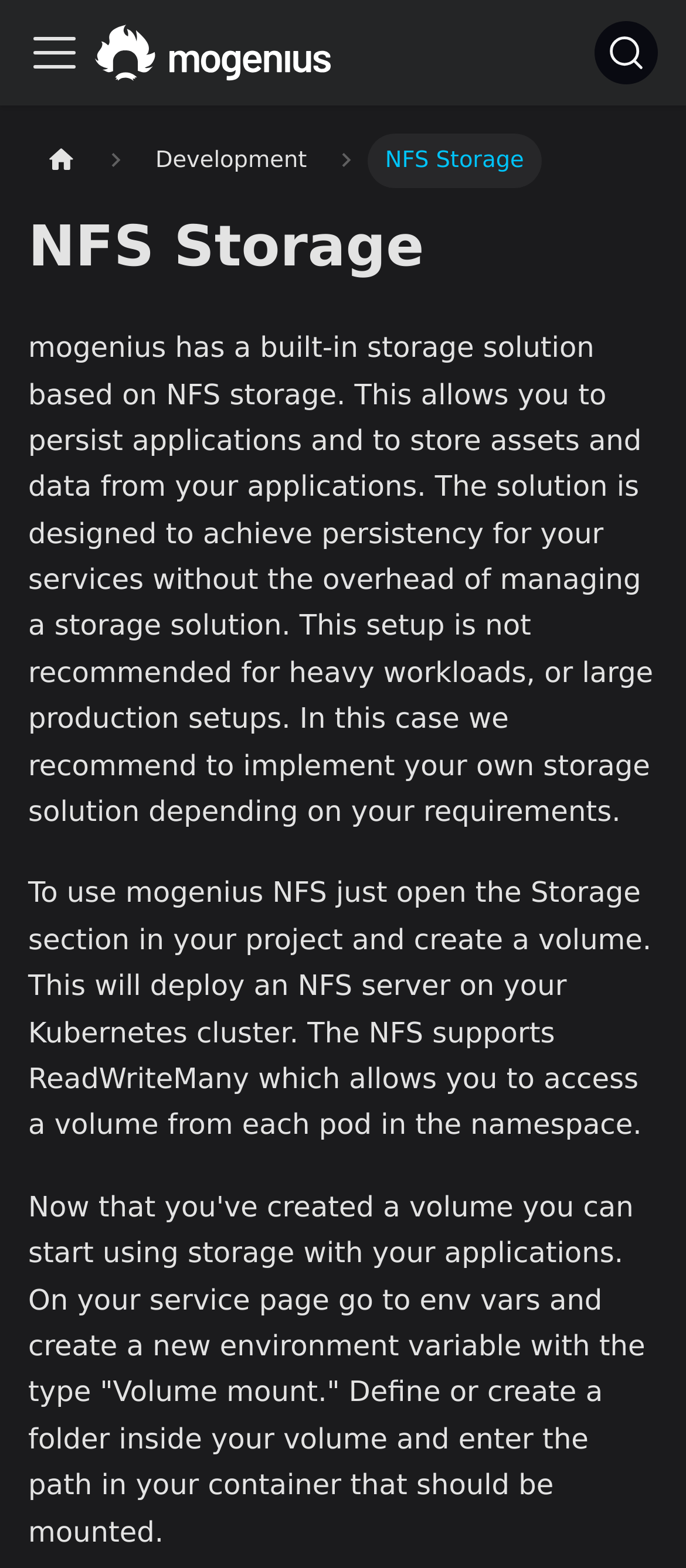Look at the image and give a detailed response to the following question: What access mode is supported by mogenius NFS?

The webpage mentions that the mogenius NFS supports ReadWriteMany, which allows you to access a volume from each pod in the namespace.